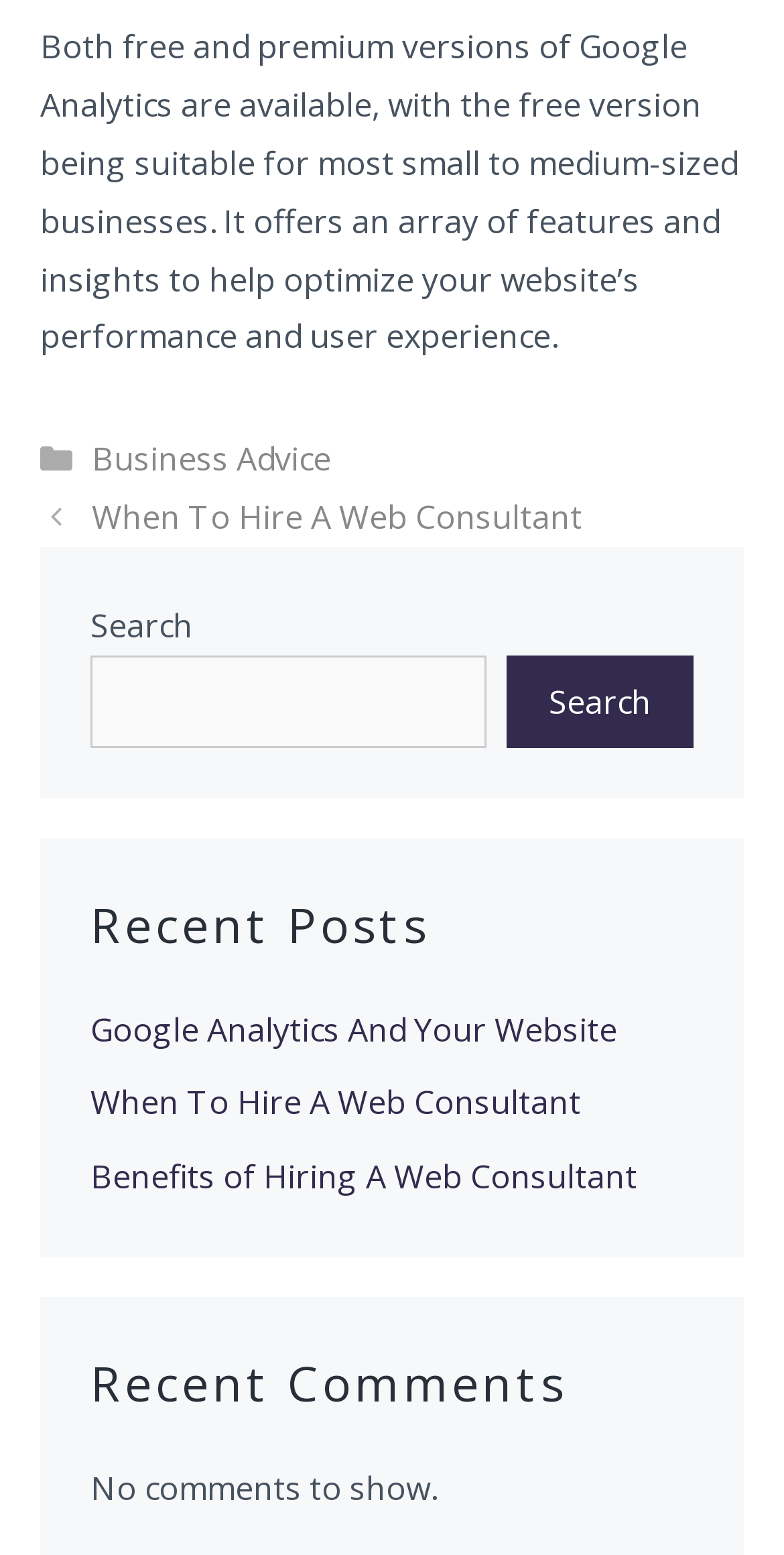Provide a one-word or brief phrase answer to the question:
What is the purpose of the search box?

To search the website